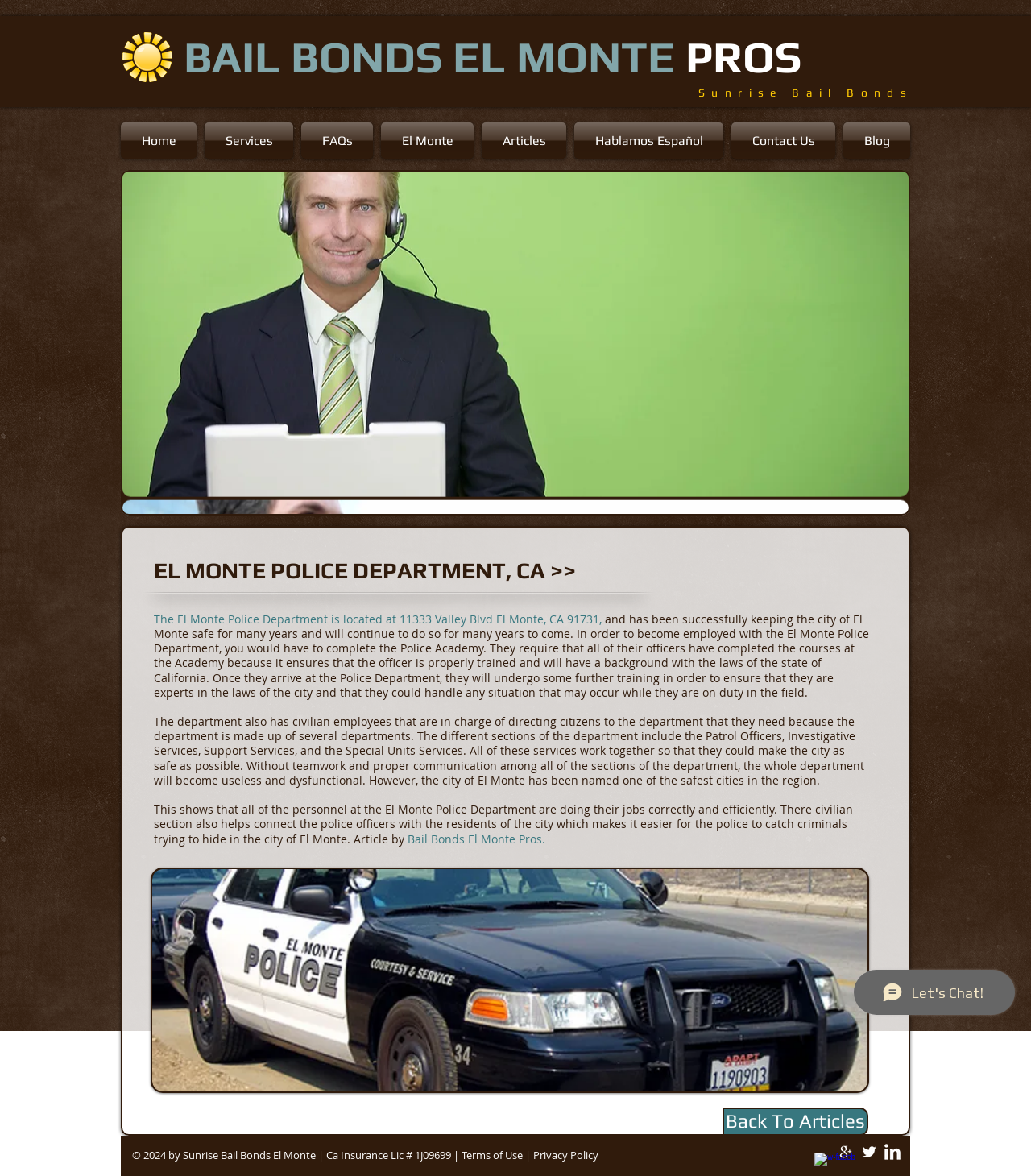Use a single word or phrase to answer the question:
What is the license number of the bail bond service?

1J09699